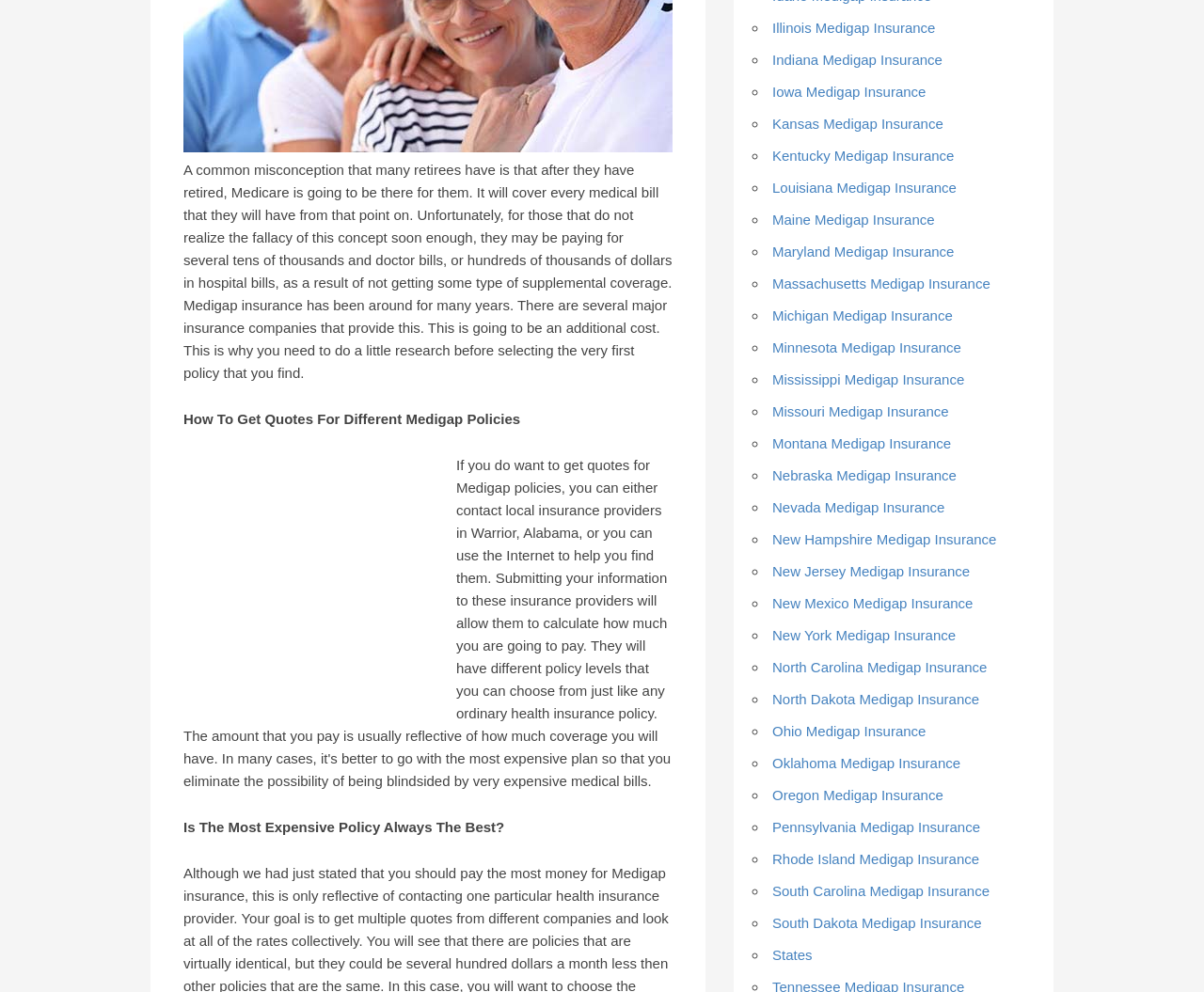Find the bounding box coordinates for the UI element whose description is: "South Carolina Medigap Insurance". The coordinates should be four float numbers between 0 and 1, in the format [left, top, right, bottom].

[0.641, 0.89, 0.822, 0.906]